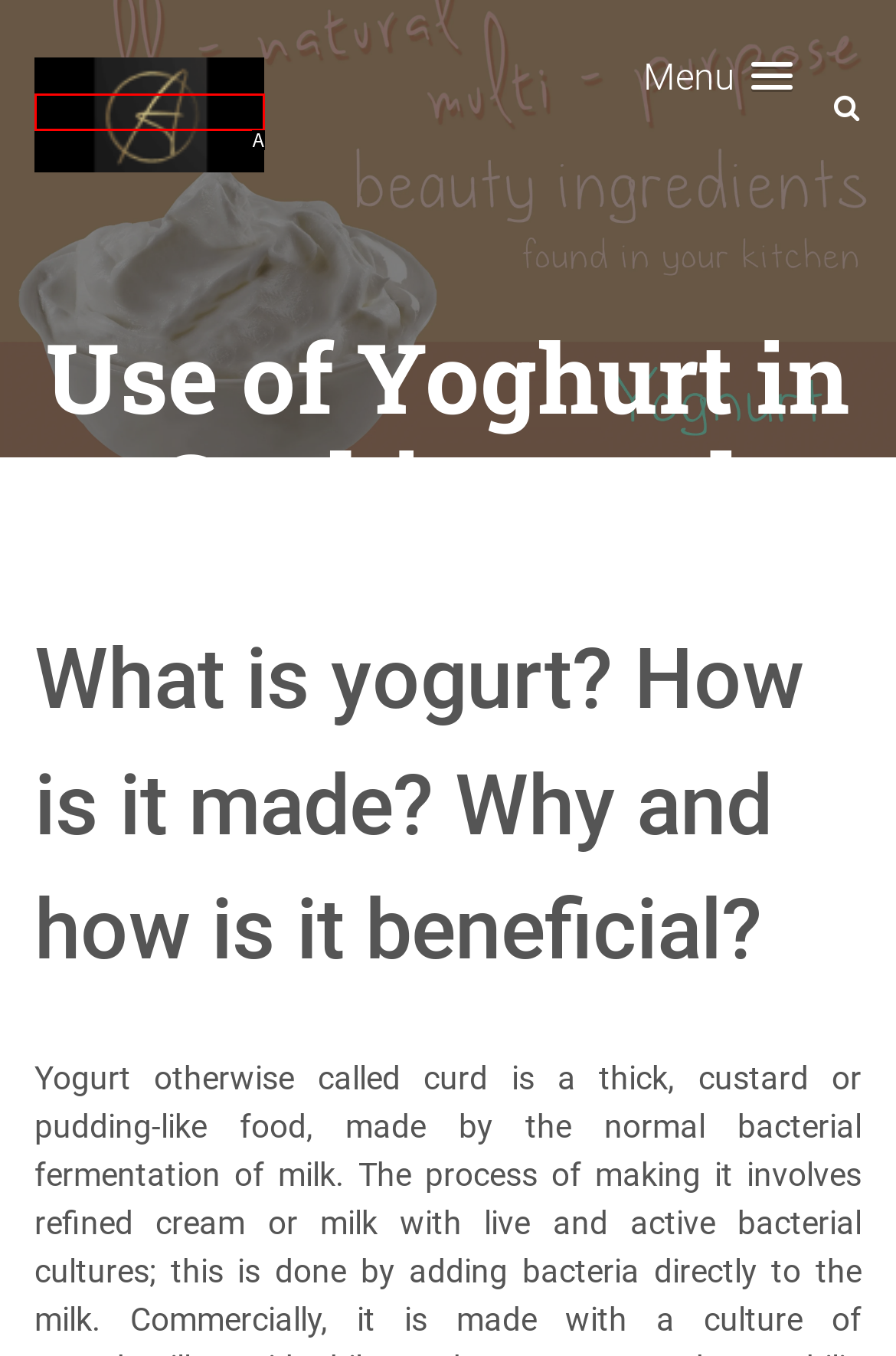Point out the option that best suits the description: alt="All Listening"
Indicate your answer with the letter of the selected choice.

A